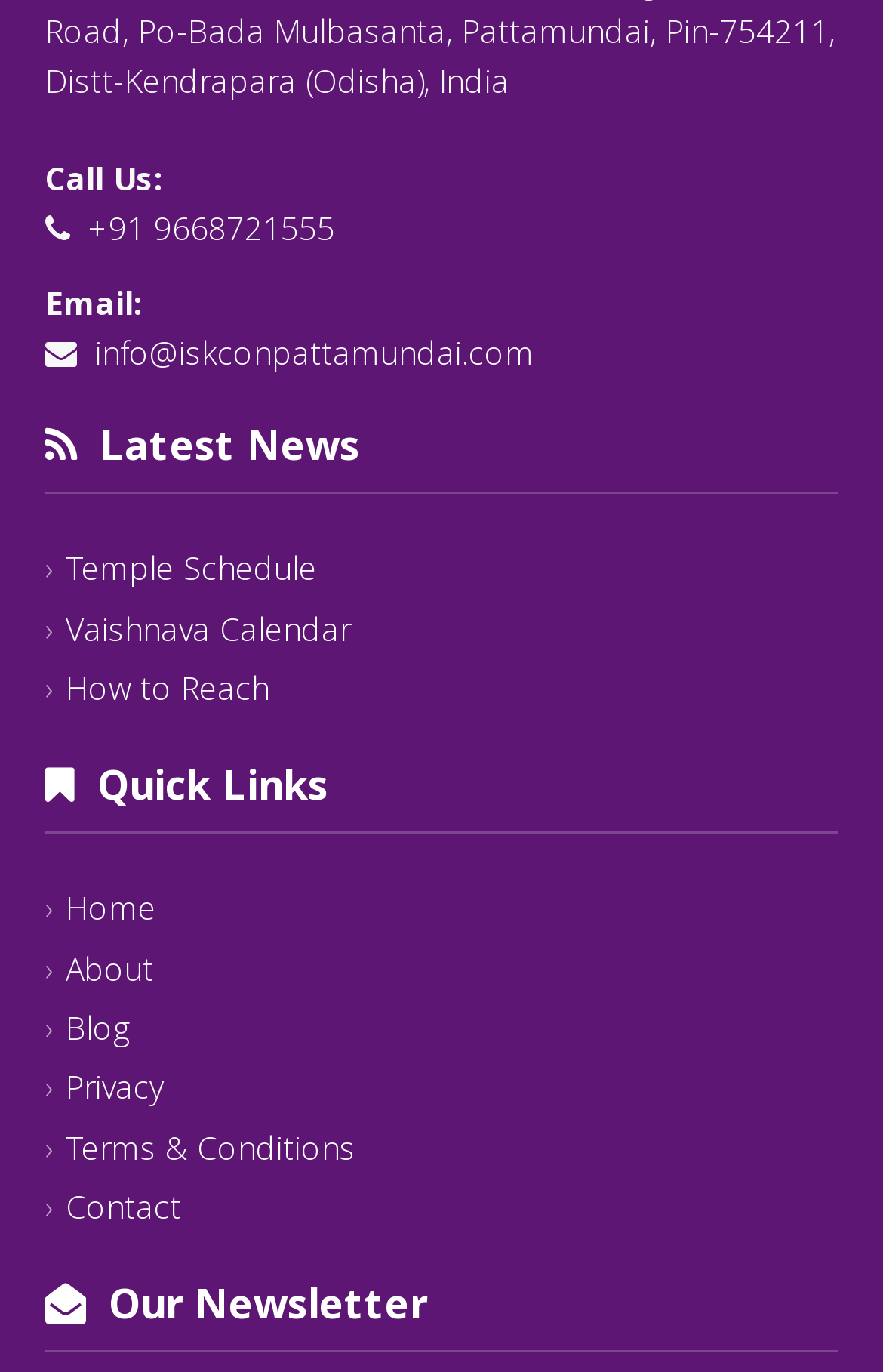What is the last quick link?
Kindly offer a detailed explanation using the data available in the image.

The last quick link is found in the 'Quick Links' section, which is located in the middle of the webpage. The last link is displayed as '›Contact'.